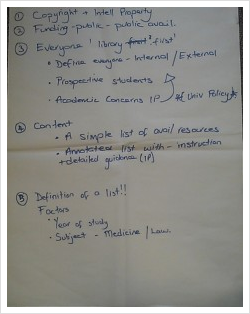Give a comprehensive caption for the image.

The image features a handwritten diagram on a large sheet of paper, outlining key points related to the development of a reading list. The content is organized into numbered sections, with clear bullet points. 

1. The first section addresses copyright and intellectual property, emphasizing the importance of securing funding for public access.
2. The second section focuses on inclusivity in library services, suggesting that all stakeholders, including internal and external groups, particularly prospective students and addressing academic concerns in line with university policies, should be considered as "library first."
3. The third section covers content, highlighting the need for a simple list of available resources, along with annotated lists that contain detailed instructions.
4. The final section discusses the definition of a reading list, identifying factors such as the type of study and specific subjects like Medicine and Law.

Overall, the image illustrates a thoughtful approach to curating a reading list by considering various roles, responsibilities, and academic concerns.